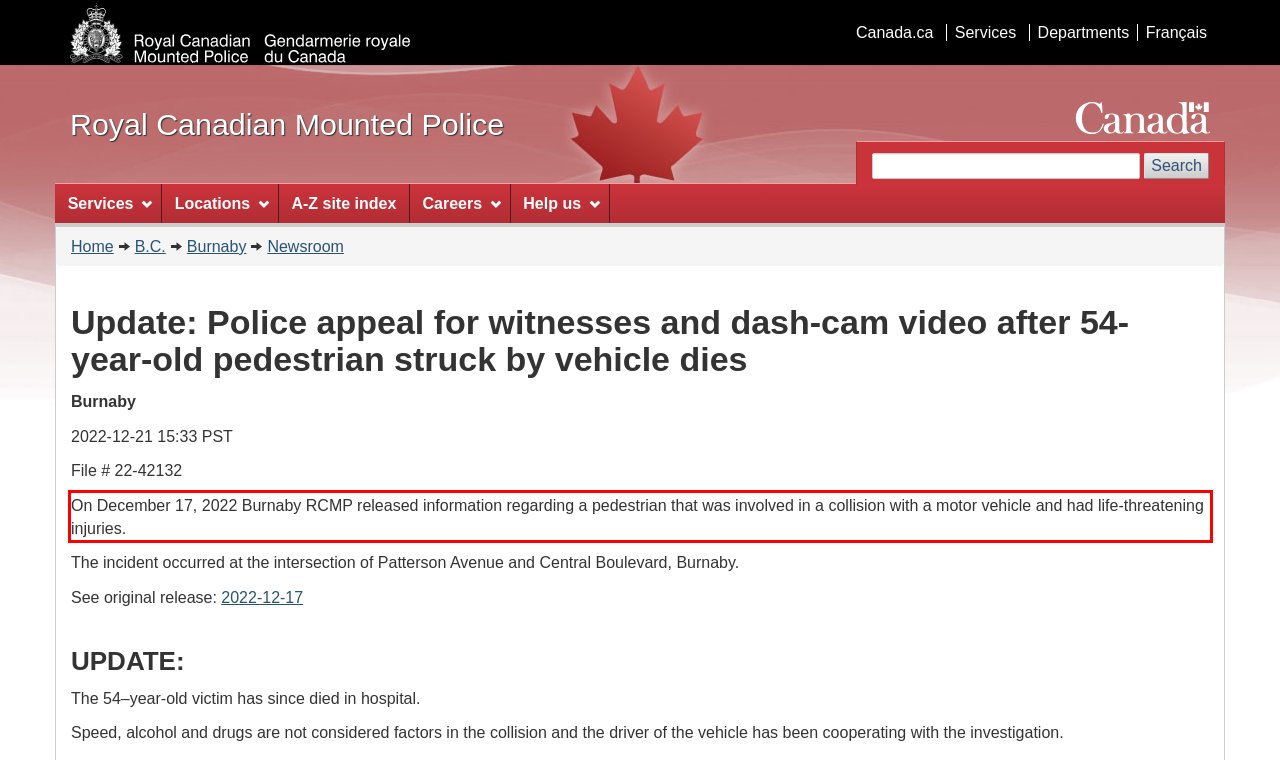Given a webpage screenshot, locate the red bounding box and extract the text content found inside it.

On December 17, 2022 Burnaby RCMP released information regarding a pedestrian that was involved in a collision with a motor vehicle and had life-threatening injuries.